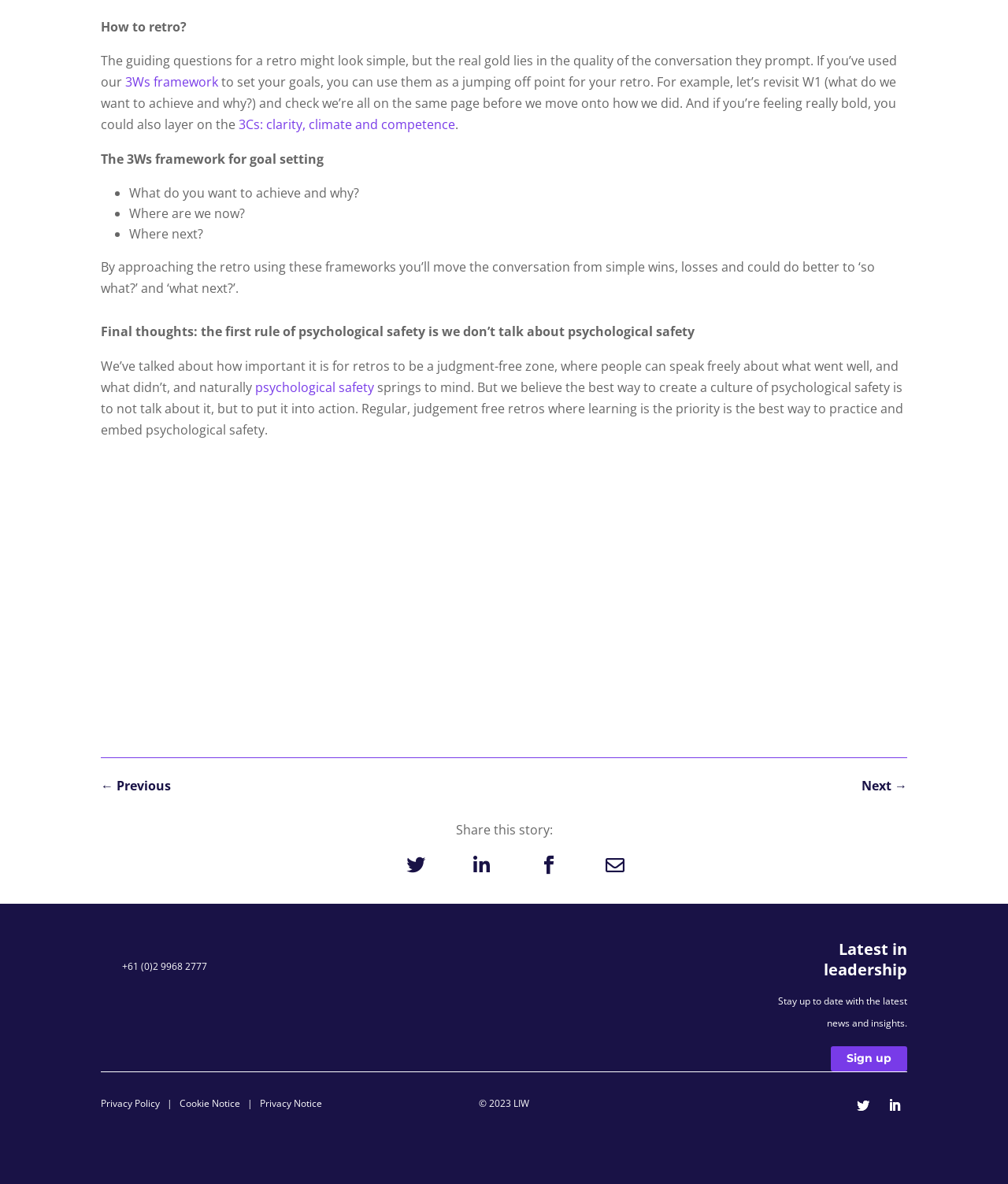Refer to the screenshot and give an in-depth answer to this question: What is the importance of psychological safety in a retro?

The article emphasizes the importance of psychological safety in a retro, stating that it is essential to create a judgment-free zone where people can speak freely about their experiences. This suggests that psychological safety is crucial for fostering open and honest conversations during a retro.